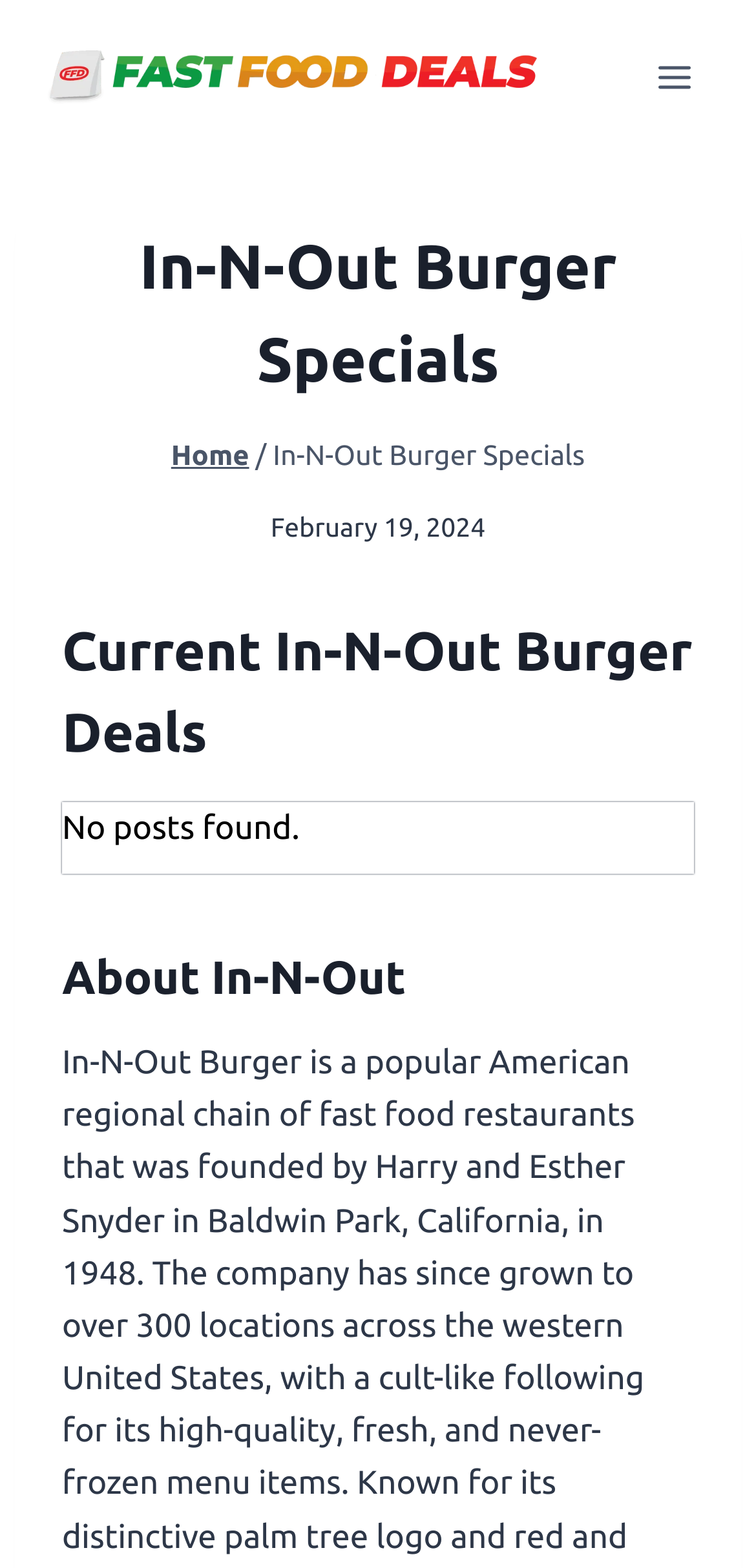Give a one-word or phrase response to the following question: What is the logo of the website?

Fast Food Deals